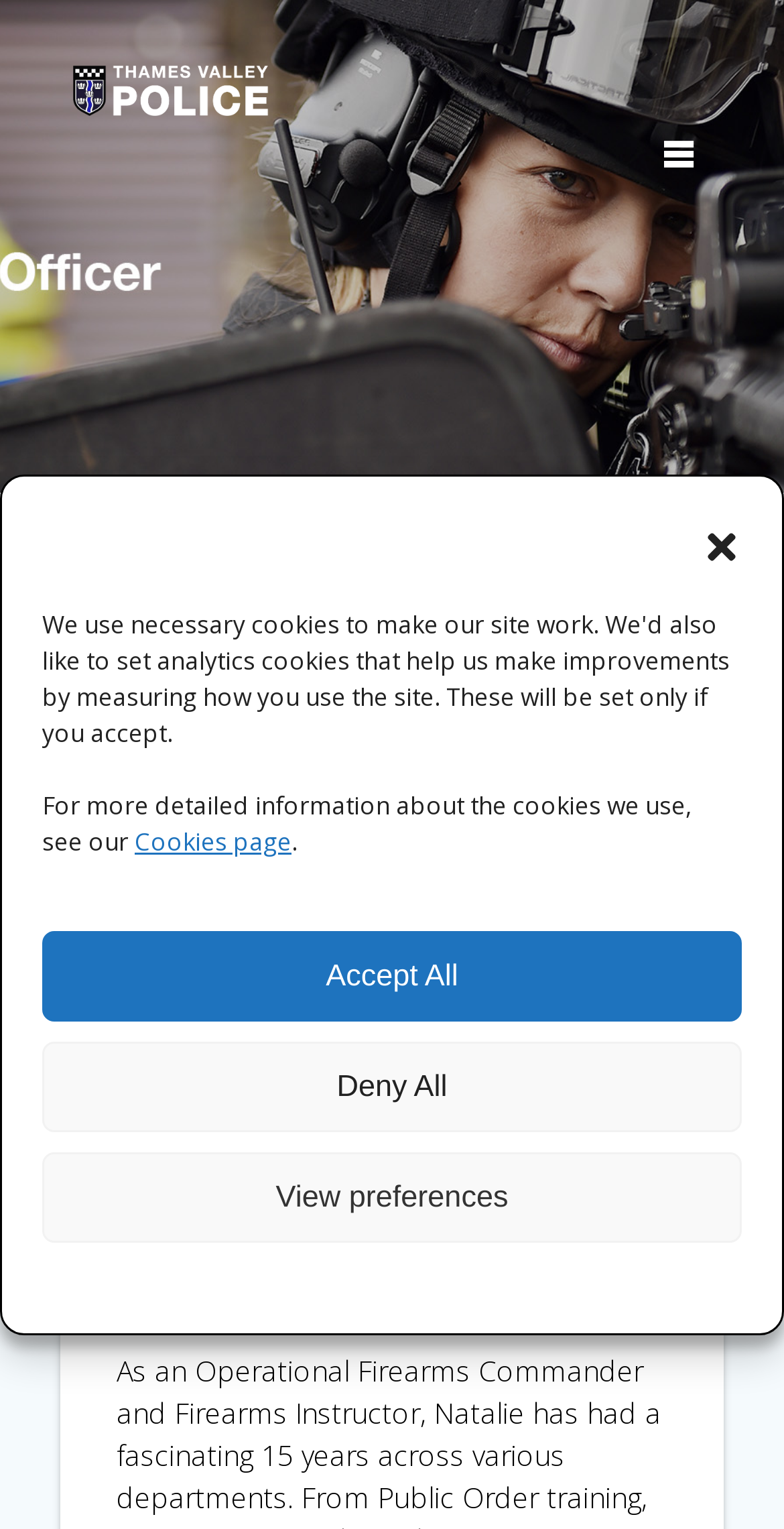What is the logo above the 'TVP Careers' link?
Refer to the image and provide a one-word or short phrase answer.

TVP Careers